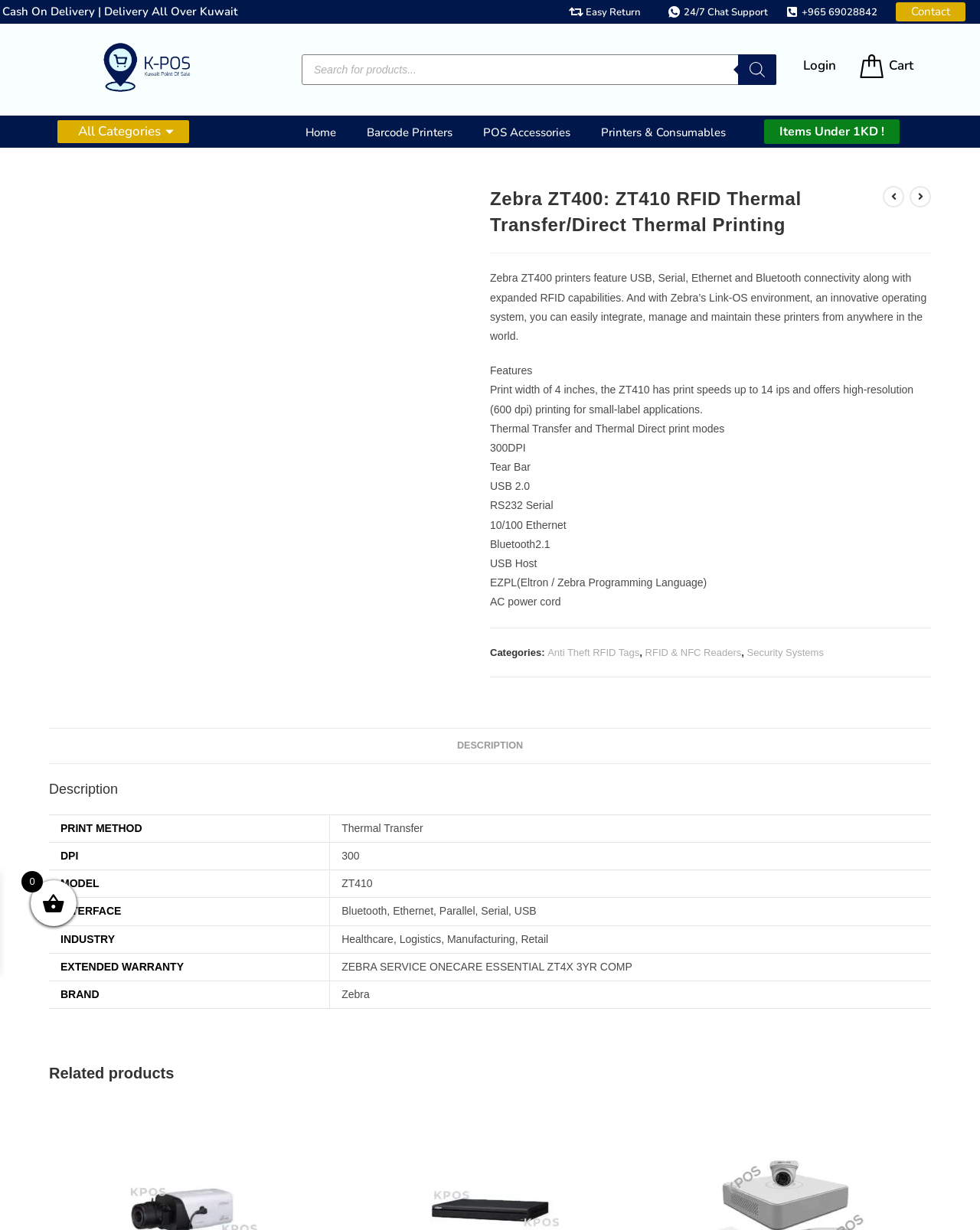Pinpoint the bounding box coordinates of the area that must be clicked to complete this instruction: "View previous product".

[0.901, 0.151, 0.923, 0.169]